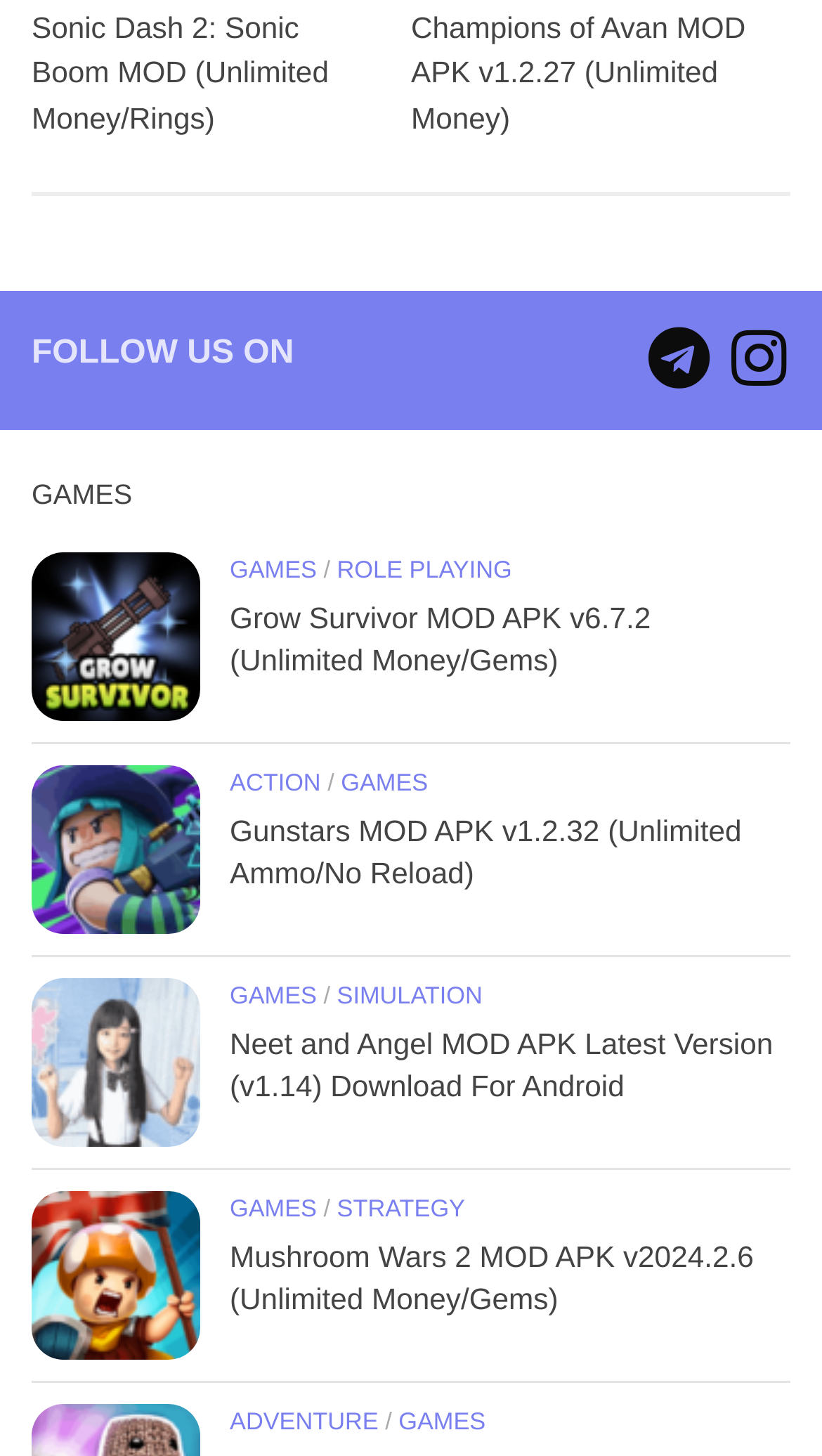How are the games categorized on this webpage?
Kindly offer a comprehensive and detailed response to the question.

The games on this webpage are categorized by their genre, such as 'ROLE PLAYING', 'ACTION', 'STRATEGY', 'ADVENTURE', and 'SIMULATION', making it easier for users to find games that match their interests.